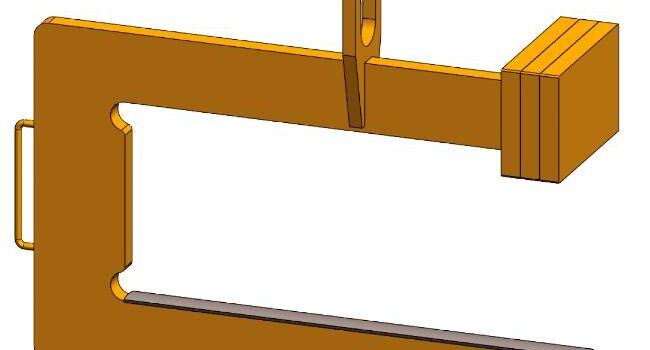Explain the image in a detailed and descriptive way.

The image depicts a C hook, a specialized lifting tool designed for loading steel coils. Made from high-strength alloy steel, the hook showcases robust construction to ensure safety and efficiency during lifting operations. Its unique design includes an open loop for secure attachment, allowing for easy handling of heavy materials. C hooks are vital in industrial settings, particularly in the steel industry, where they facilitate loading tasks by providing a reliable means to grip and maneuver heavy coils. This image serves to highlight the functionality and importance of C hooks in modern manufacturing and packaging processes.